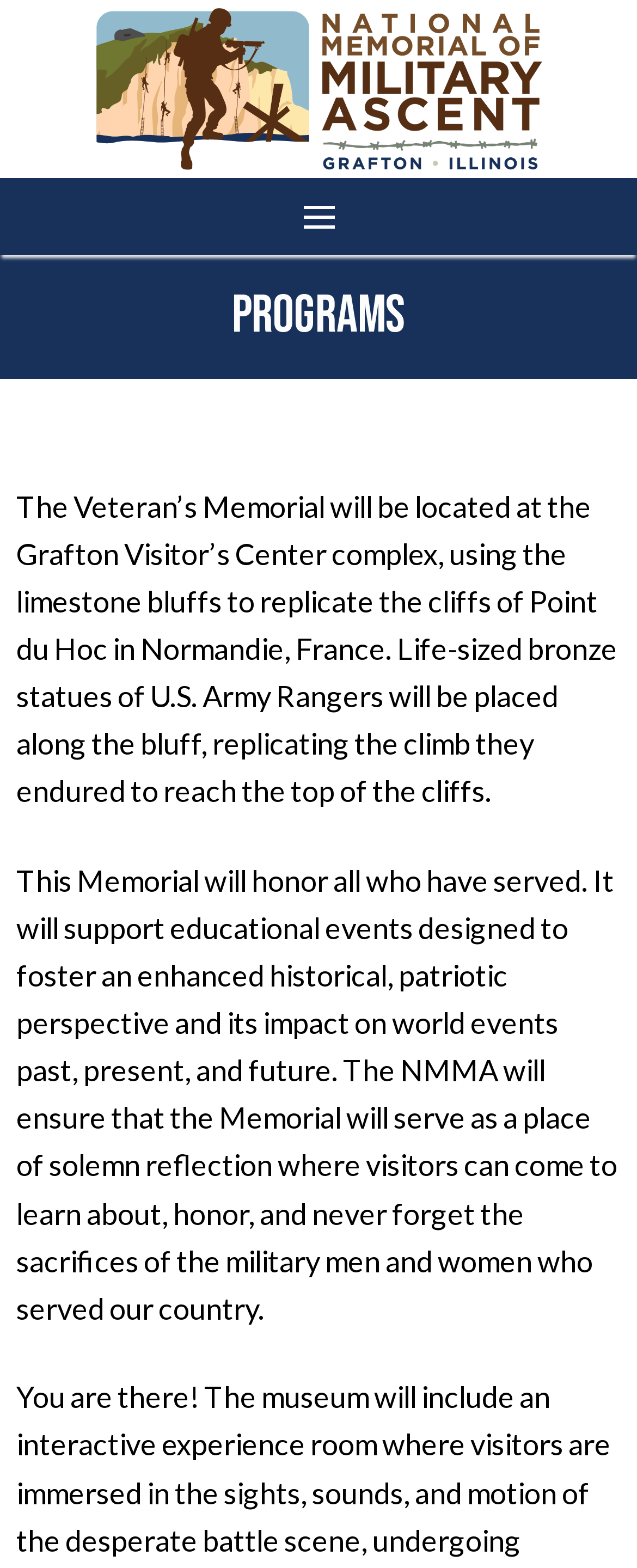What is the theme of the museum's interactive experience?
Please look at the screenshot and answer in one word or a short phrase.

Desperate battle scene